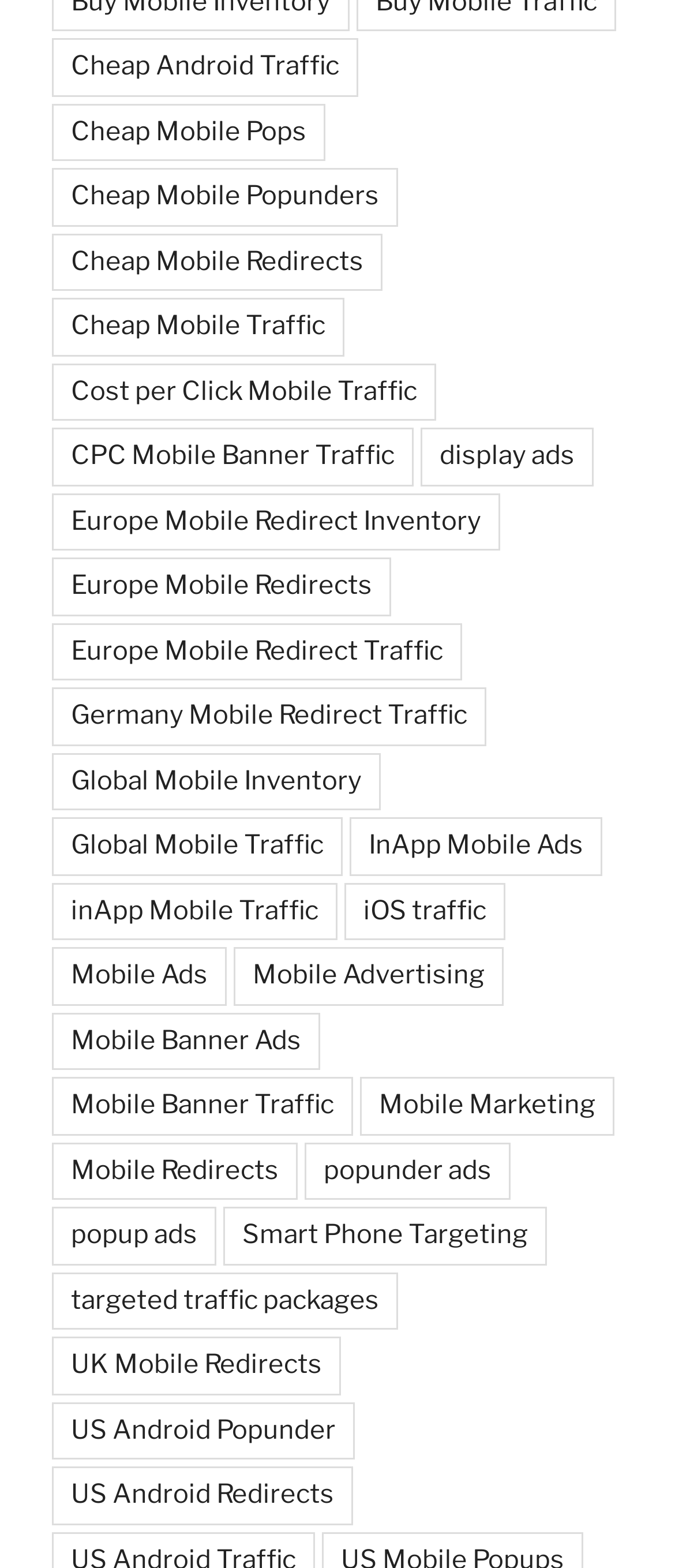What is 'Popunder Ads'?
Provide a detailed and extensive answer to the question.

The link 'Popunder Ads' suggests that it is a type of mobile advertisement, likely a pop-under ad, which is a type of ad that opens in a new window or tab behind the current window.